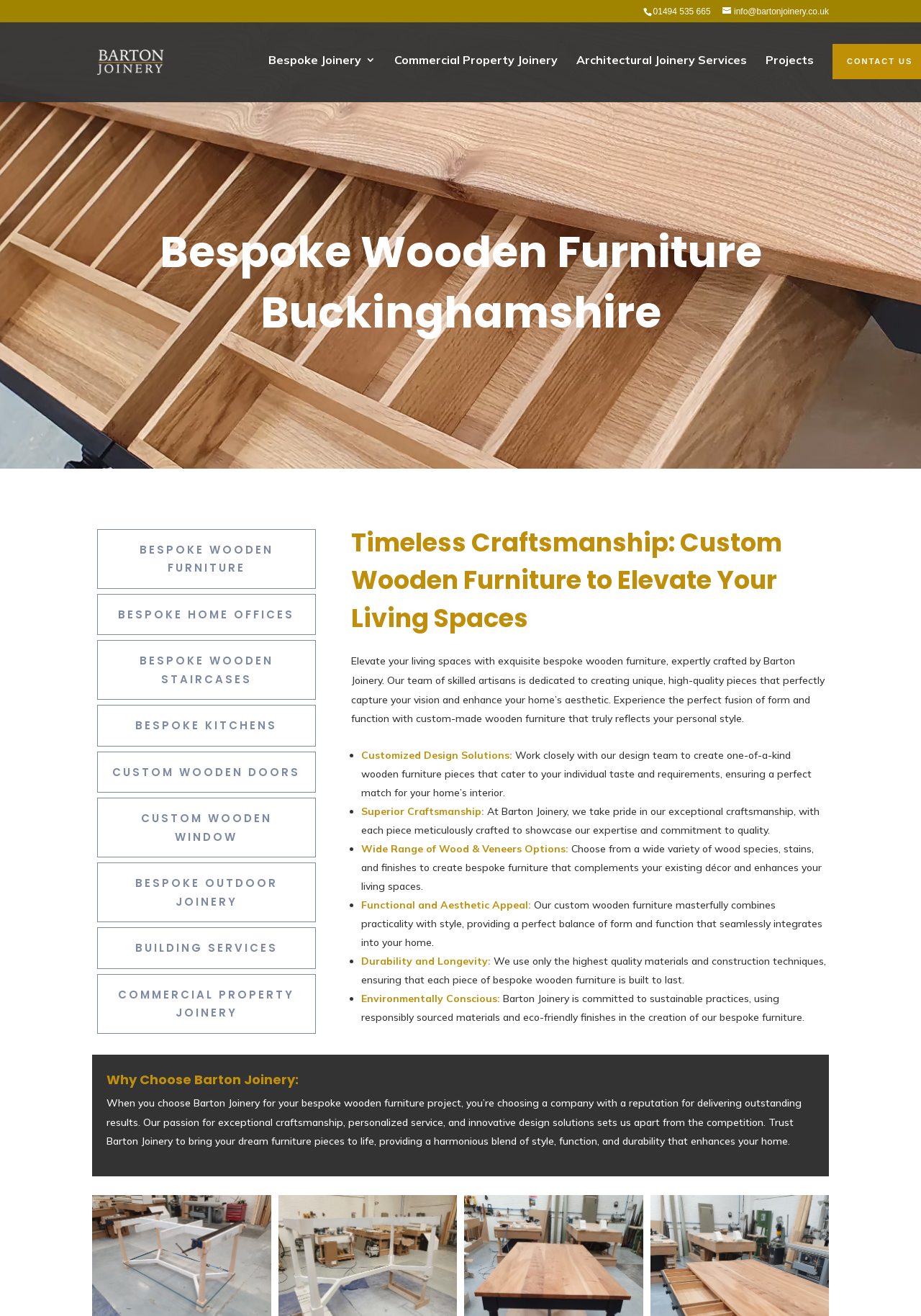What is the benefit of choosing Barton Joinery?
Please provide a single word or phrase based on the screenshot.

Outstanding results